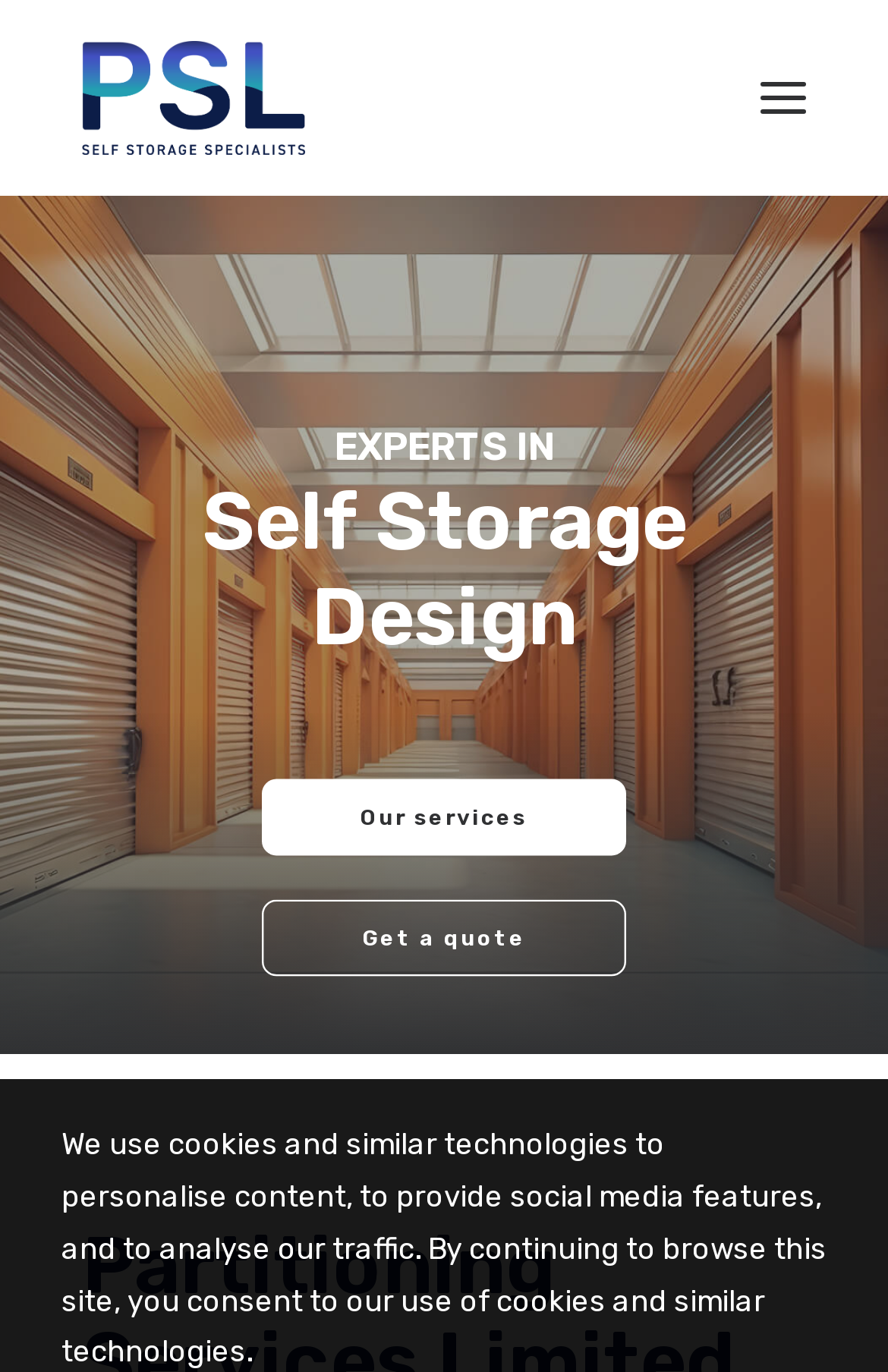Can you find the bounding box coordinates for the element to click on to achieve the instruction: "View the 'Privacy Policy'"?

None